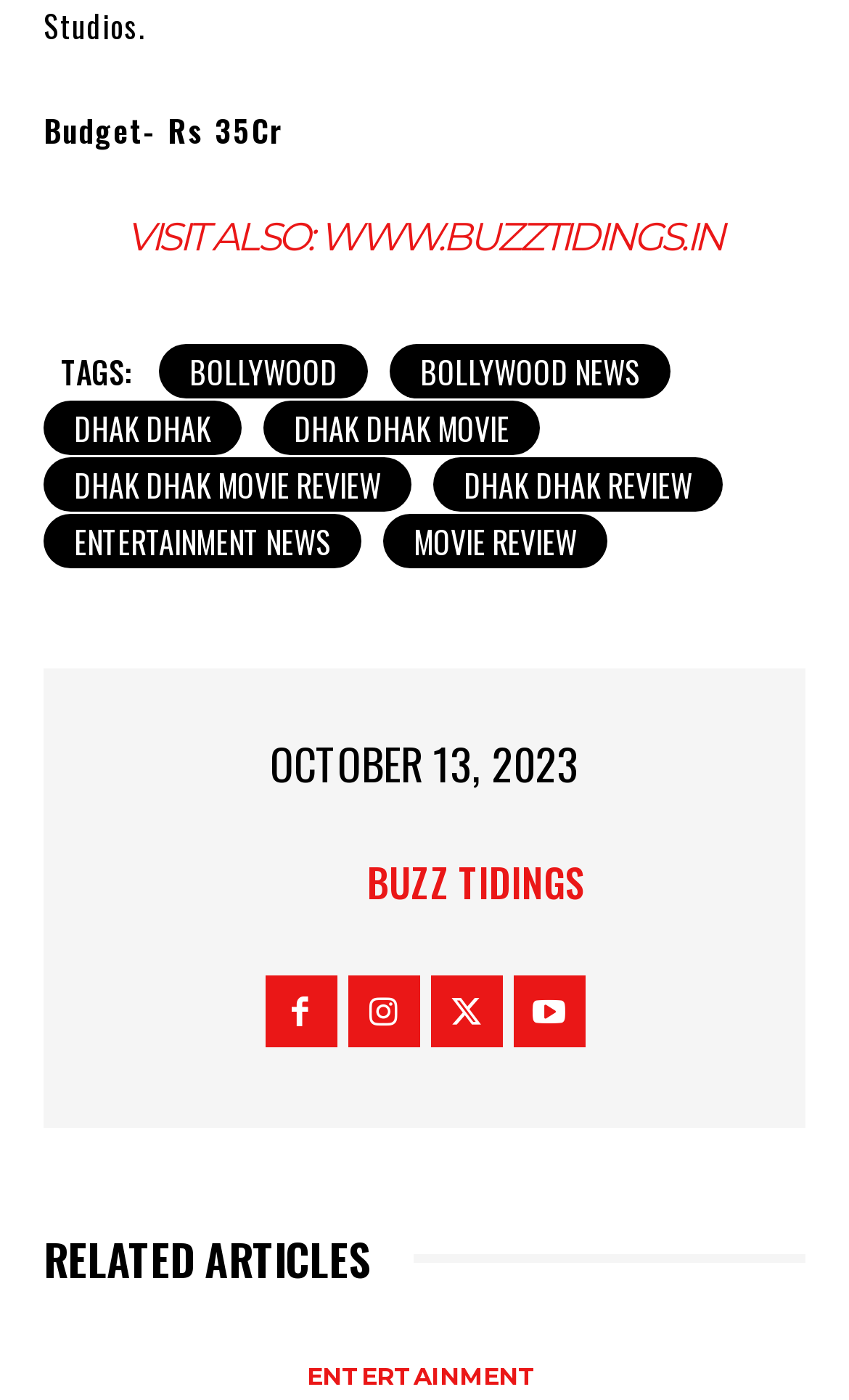Identify the bounding box coordinates necessary to click and complete the given instruction: "Check the 'RELATED ARTICLES' section".

[0.051, 0.881, 0.949, 0.926]